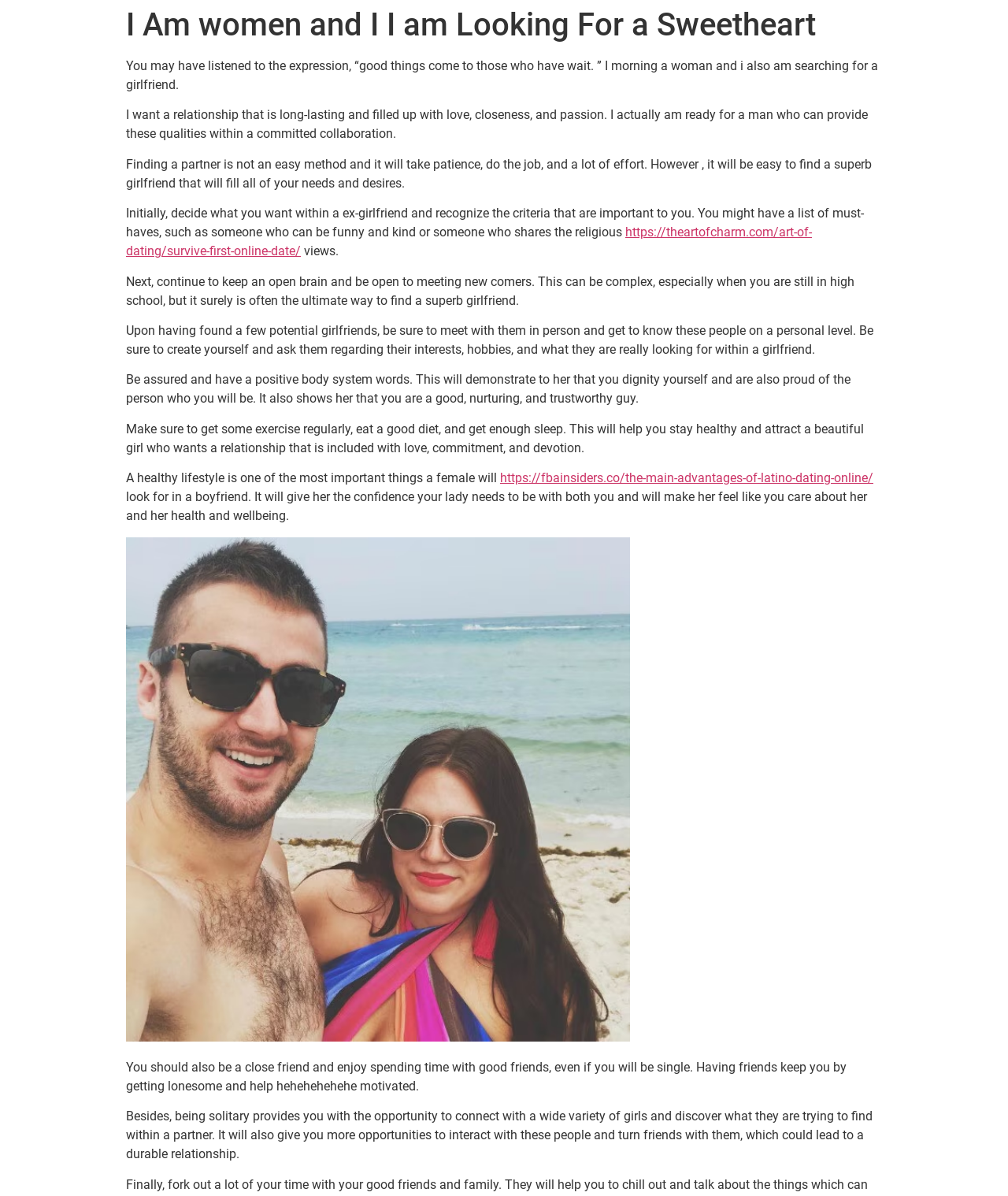What is the importance of a healthy lifestyle in finding a girlfriend?
Please answer the question with a detailed and comprehensive explanation.

The article emphasizes the importance of a healthy lifestyle in finding a girlfriend. It states that a healthy lifestyle is one of the most important things a woman will look for in a boyfriend, as it gives her the confidence she needs to be with him and makes her feel like he cares about her and her well-being.